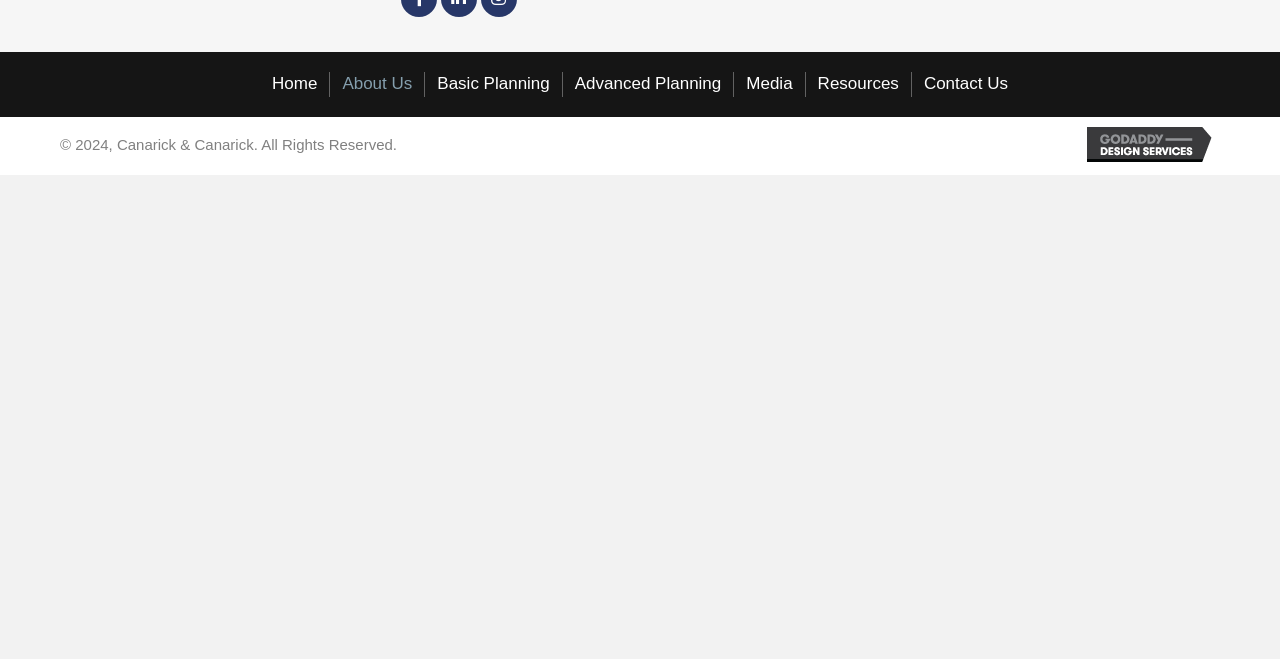Could you find the bounding box coordinates of the clickable area to complete this instruction: "Click the LinkedIn button"?

[0.344, 0.705, 0.373, 0.76]